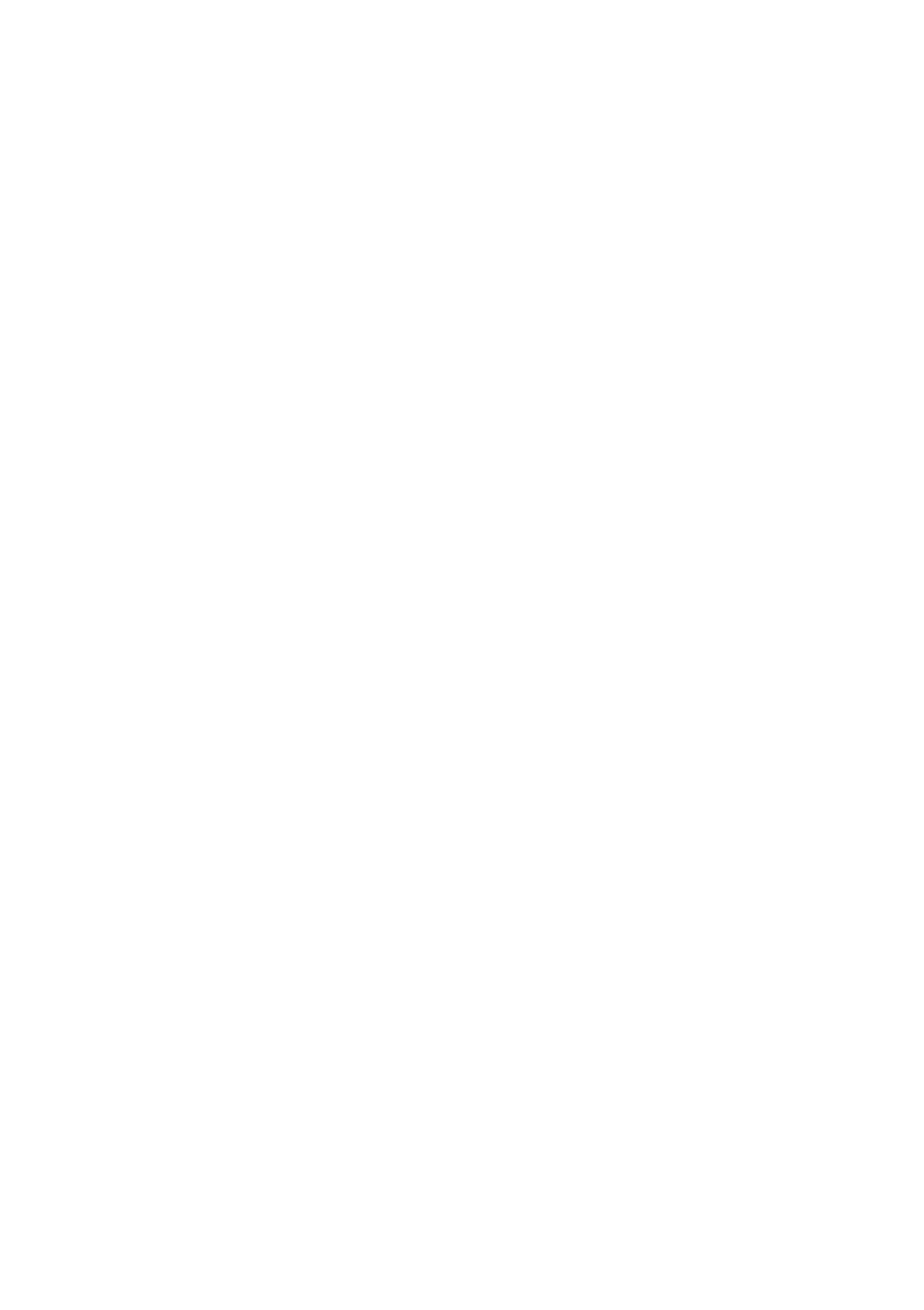Give a one-word or phrase response to the following question: What is the company name?

Gilgen Logistics GmbH